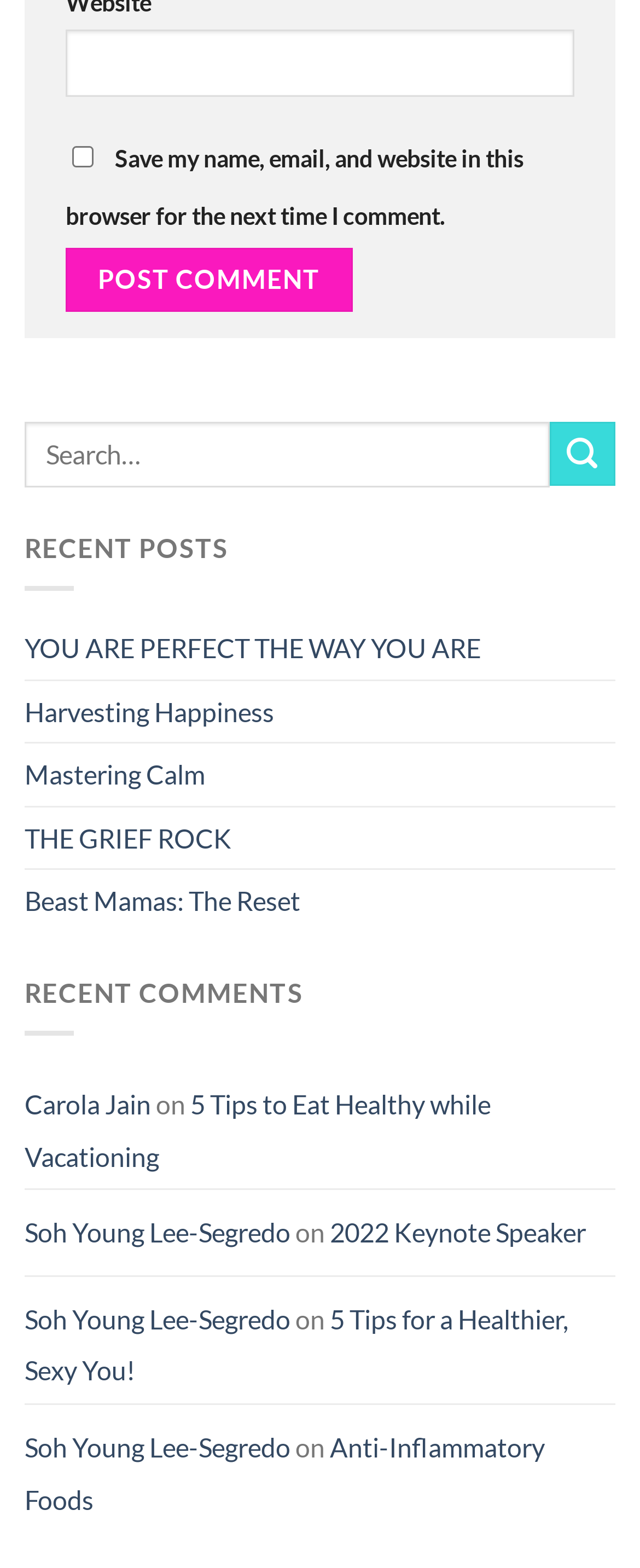How many search boxes are there on the webpage?
Using the information from the image, give a concise answer in one word or a short phrase.

1